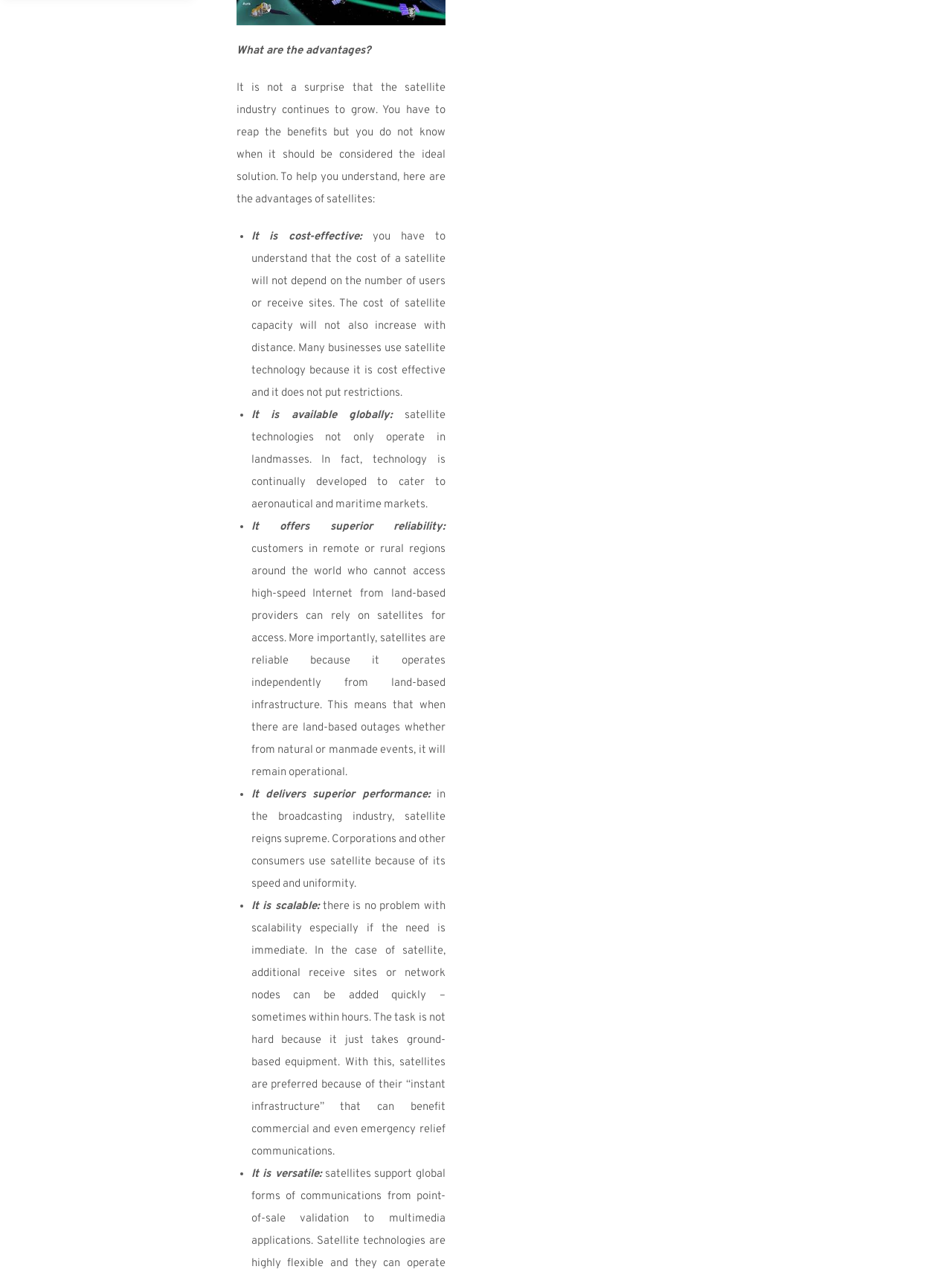What is the benefit of satellite technology in remote or rural regions?
Based on the image, please offer an in-depth response to the question.

The webpage states that customers in remote or rural regions around the world who cannot access high-speed Internet from land-based providers can rely on satellites for access, and more importantly, satellites are reliable because they operate independently from land-based infrastructure.